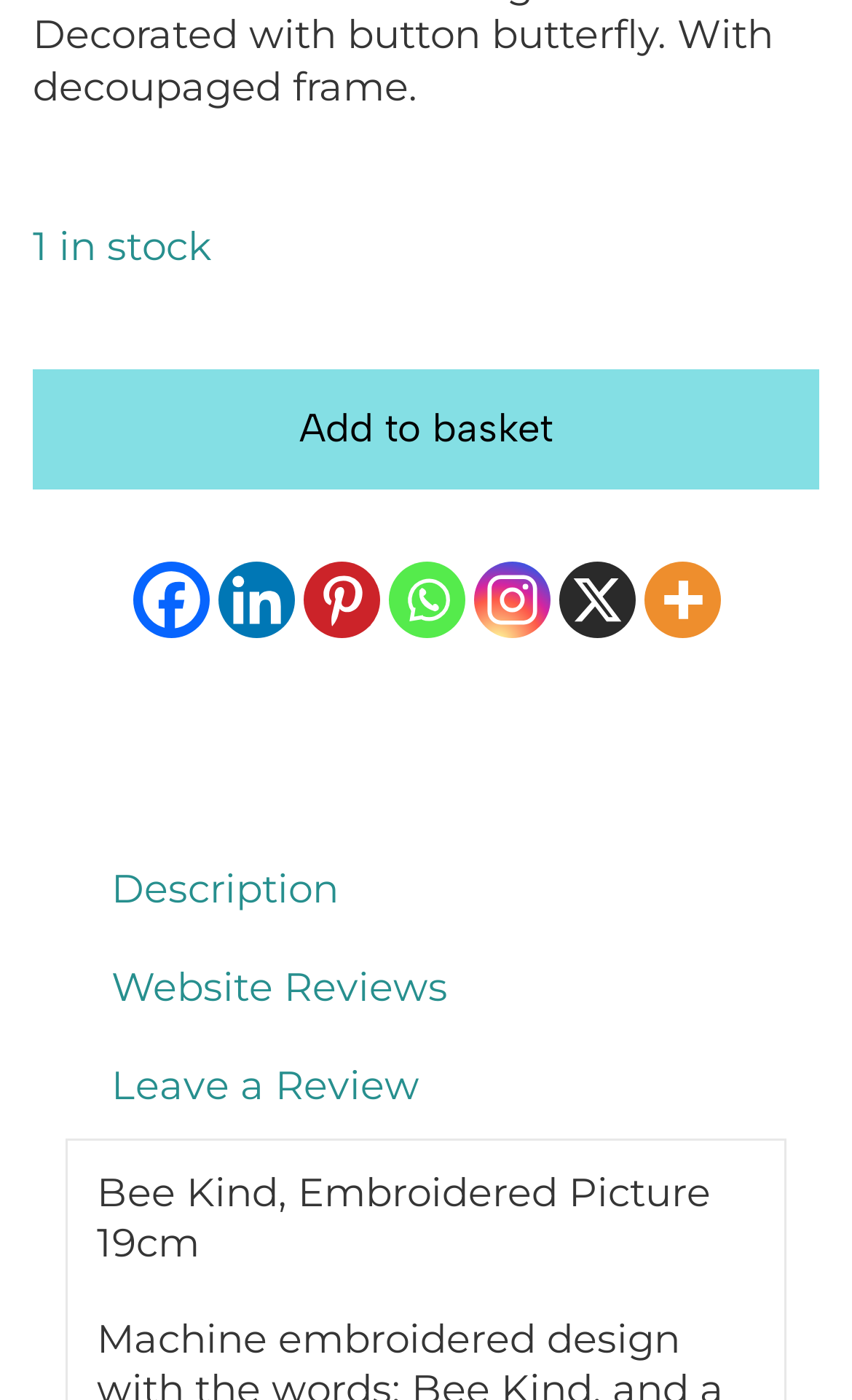Please identify the coordinates of the bounding box that should be clicked to fulfill this instruction: "Add product to basket".

[0.038, 0.263, 0.962, 0.349]